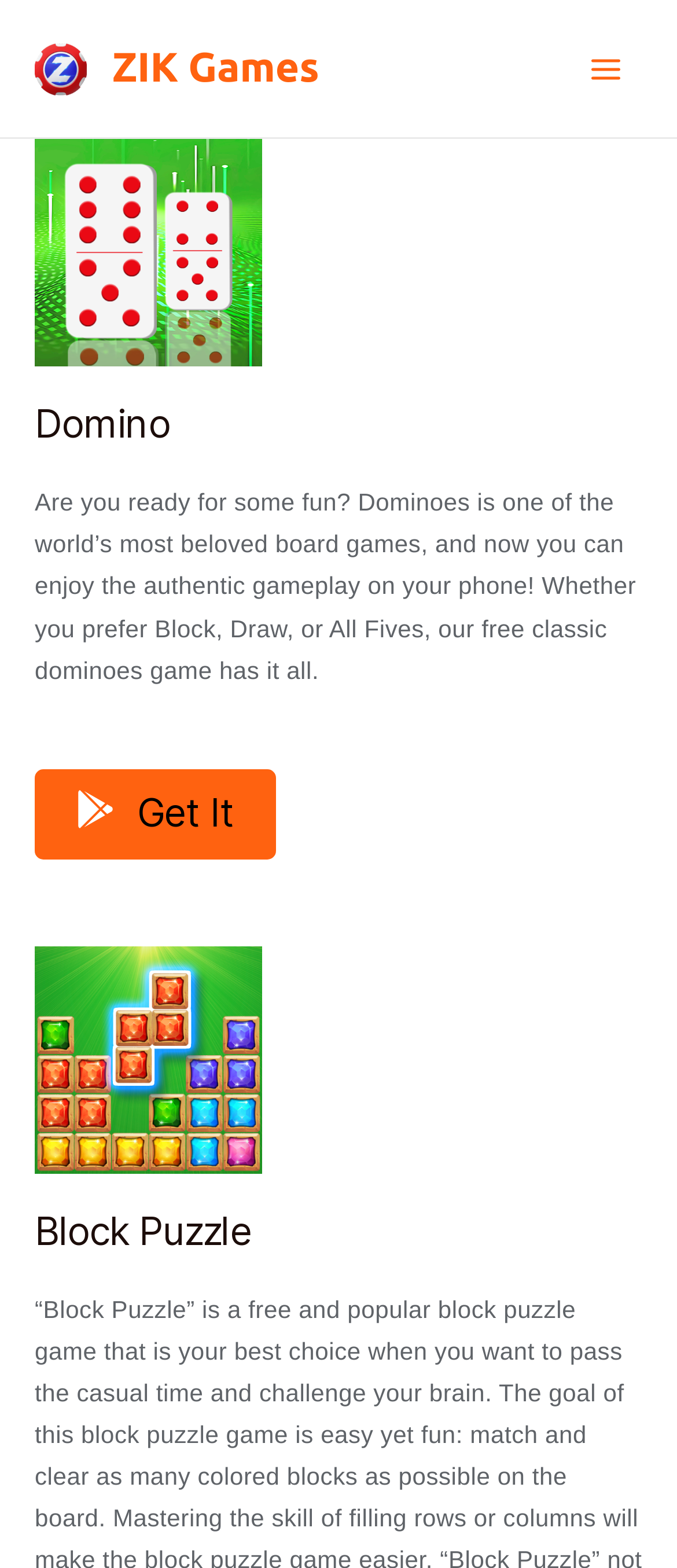Analyze the image and give a detailed response to the question:
What is the name of the first game?

I looked at the first heading element, which has the text 'Domino', so the name of the first game is Domino.